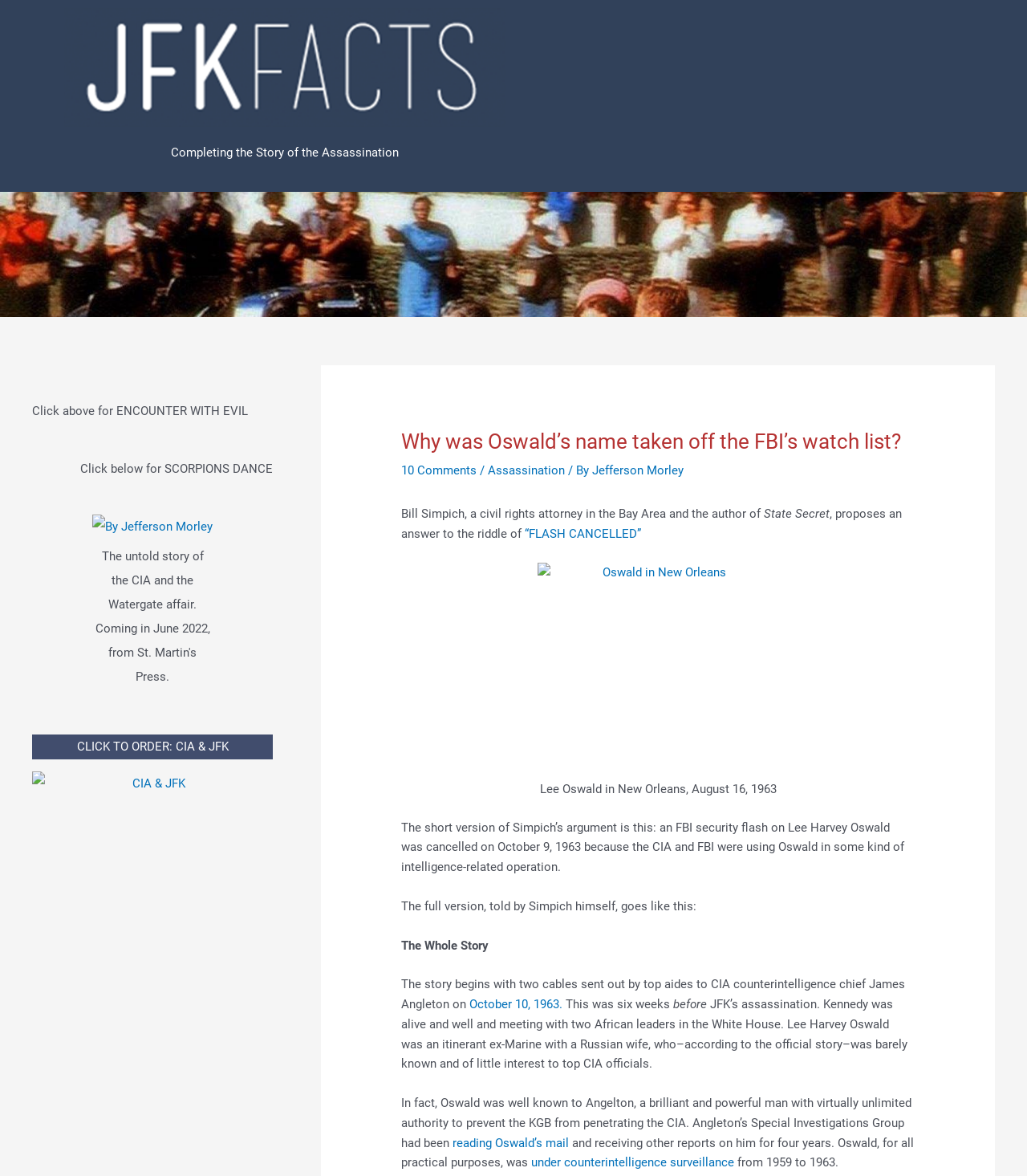Locate the bounding box coordinates of the element's region that should be clicked to carry out the following instruction: "Learn about Oswald in New Orleans". The coordinates need to be four float numbers between 0 and 1, i.e., [left, top, right, bottom].

[0.523, 0.479, 0.758, 0.655]